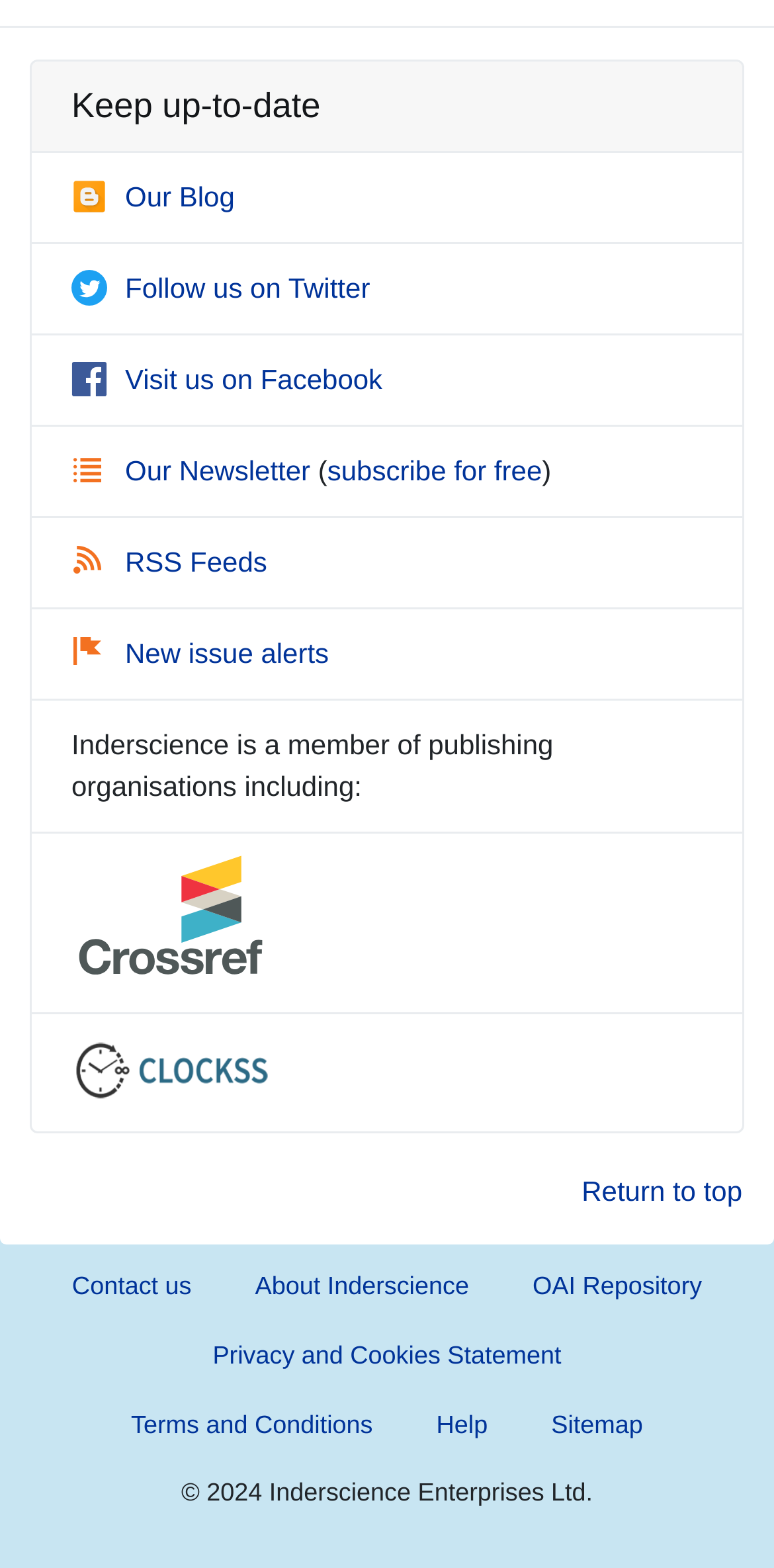Provide the bounding box coordinates of the HTML element this sentence describes: "alt="CLOCKSS"". The bounding box coordinates consist of four float numbers between 0 and 1, i.e., [left, top, right, bottom].

[0.092, 0.672, 0.372, 0.692]